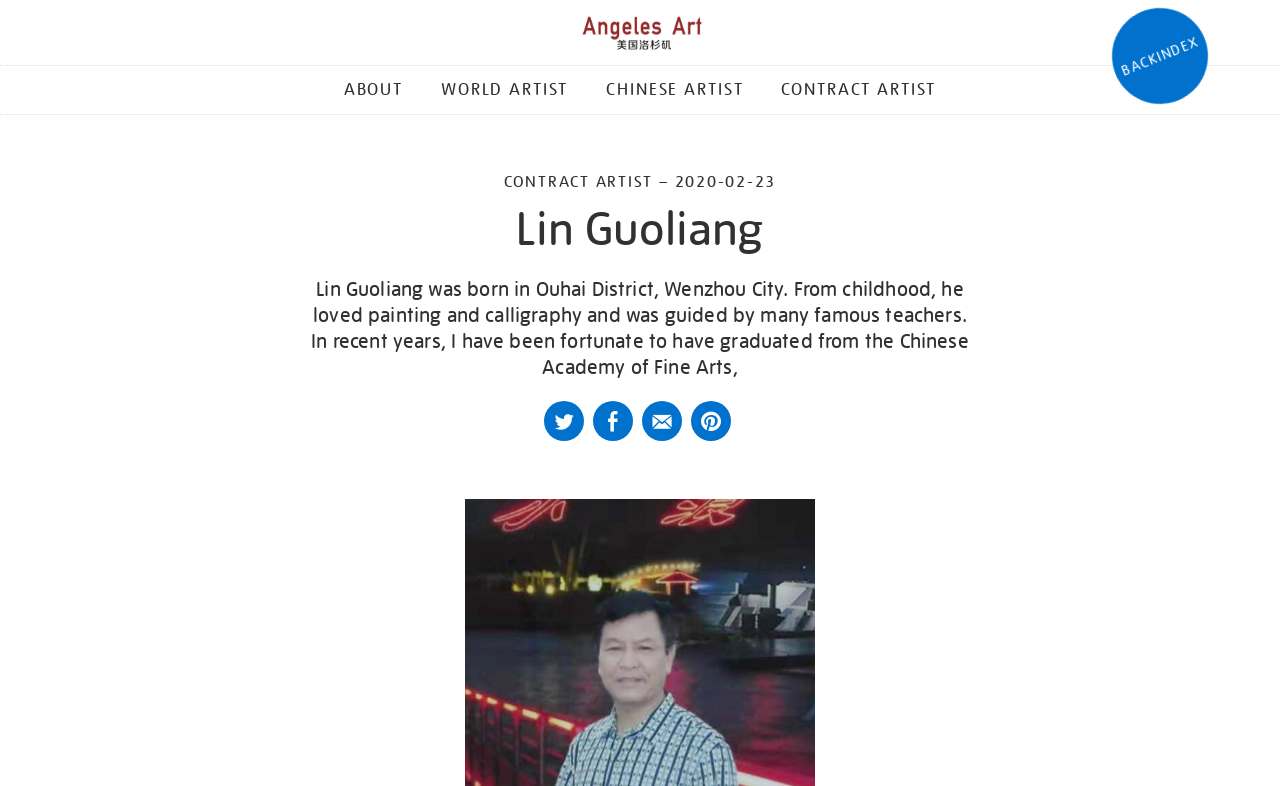Determine the bounding box coordinates for the UI element described. Format the coordinates as (top-left x, top-left y, bottom-right x, bottom-right y) and ensure all values are between 0 and 1. Element description: Tinnitus

None